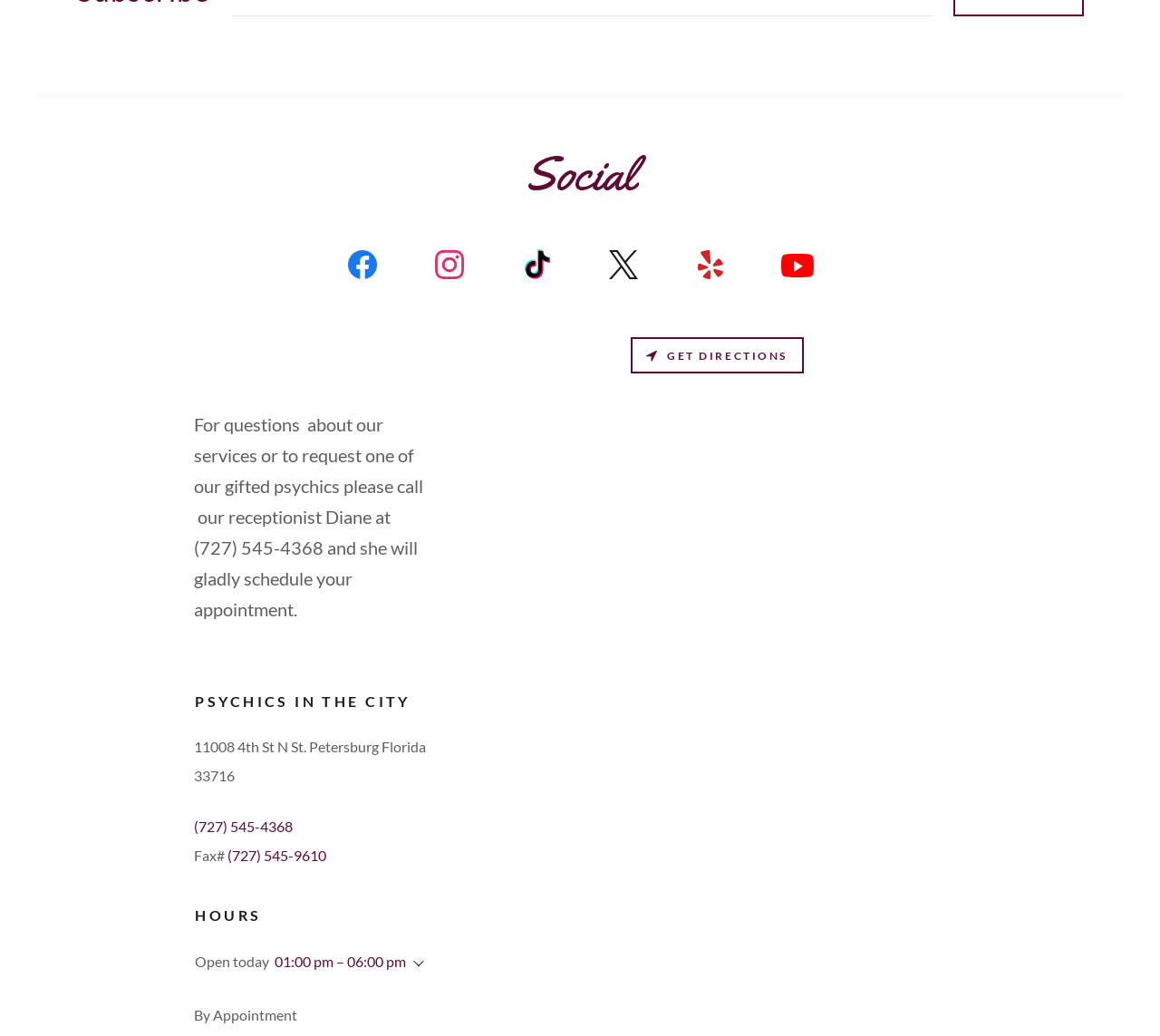Identify the bounding box coordinates necessary to click and complete the given instruction: "Get directions".

[0.544, 0.326, 0.693, 0.361]